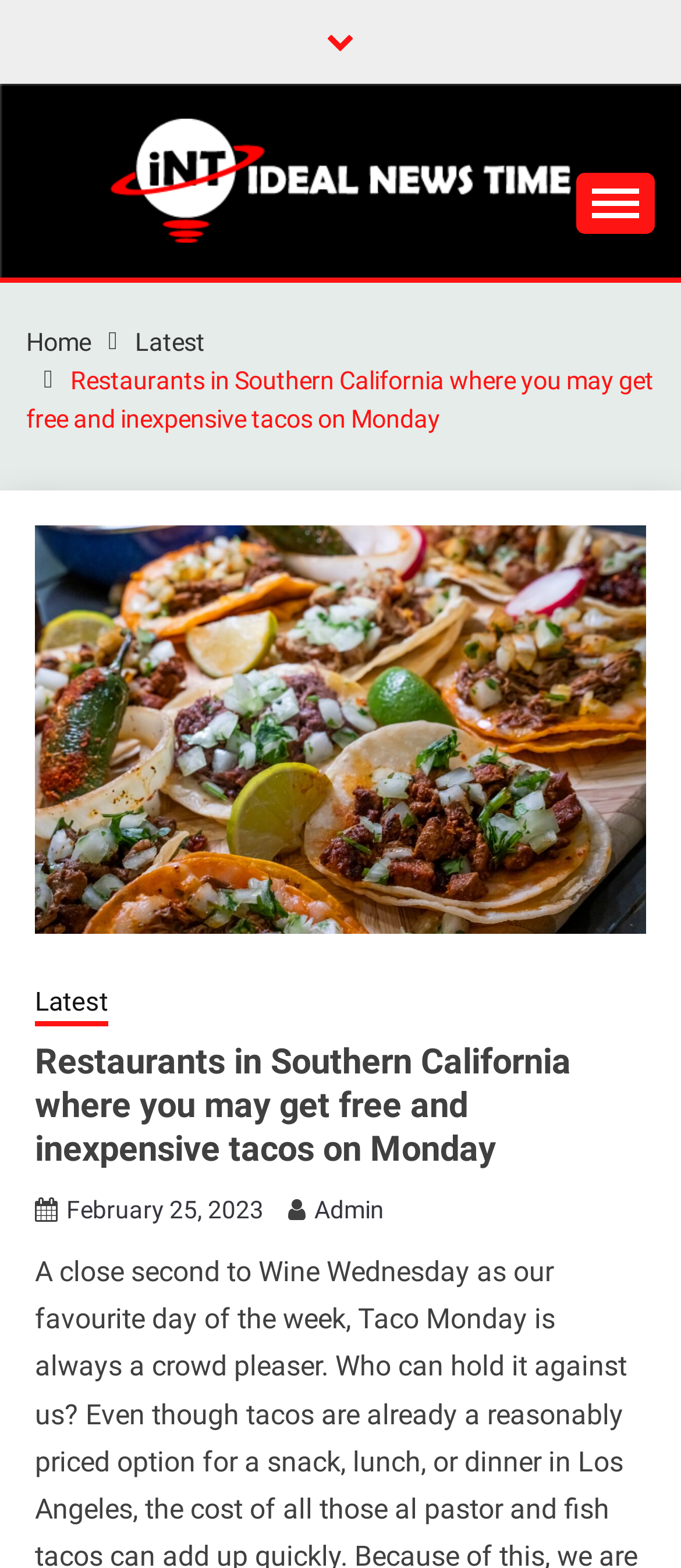Can you extract the primary headline text from the webpage?

Restaurants in Southern California where you may get free and inexpensive tacos on Monday